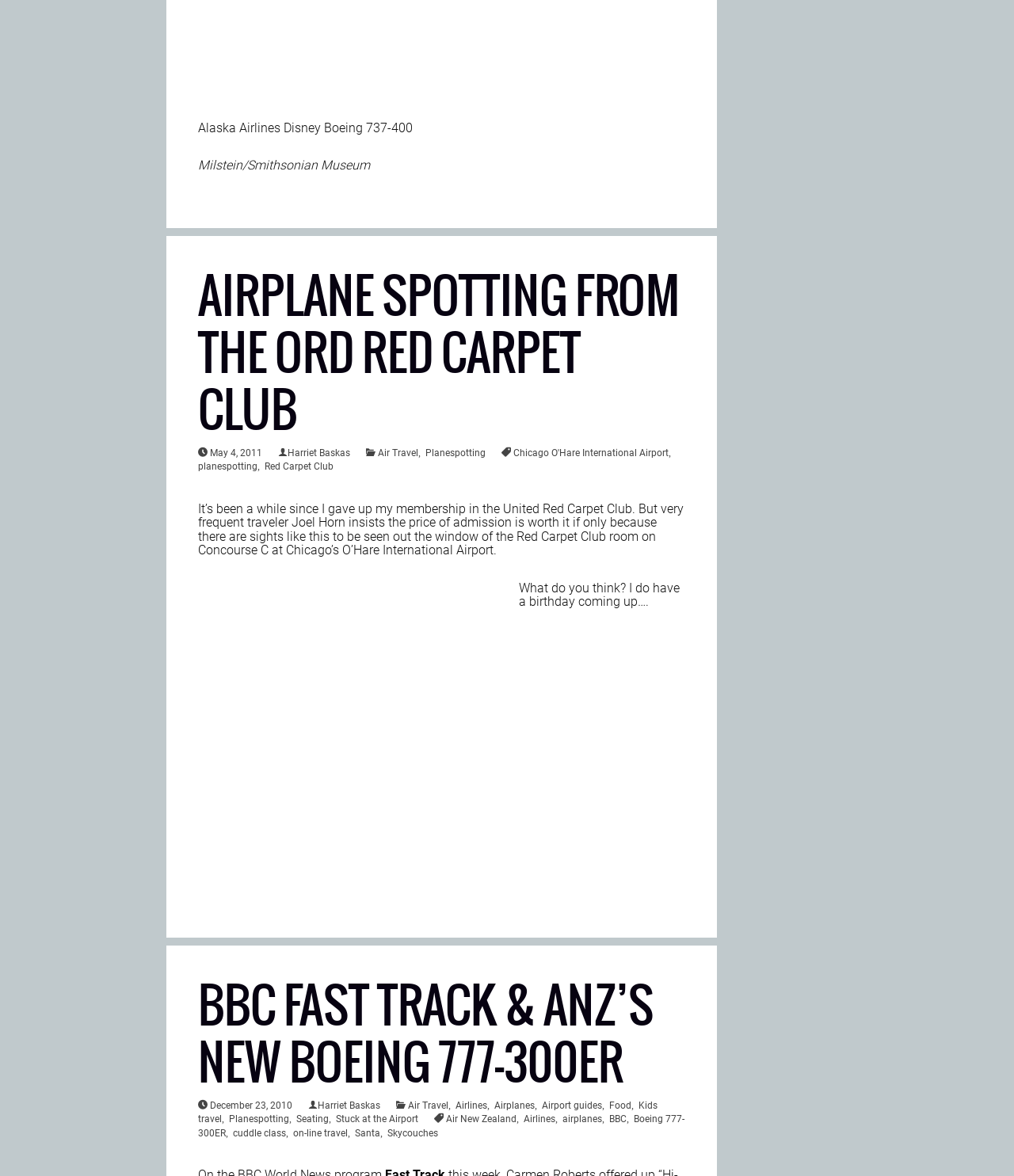Who is the author of the second article?
Using the details from the image, give an elaborate explanation to answer the question.

I found the author of the second article by looking at the link element with the text 'Harriet Baskas' which is a child of the article element and is located below the heading element with the text 'BBC FAST TRACK & ANZ’S NEW BOEING 777-300ER'.